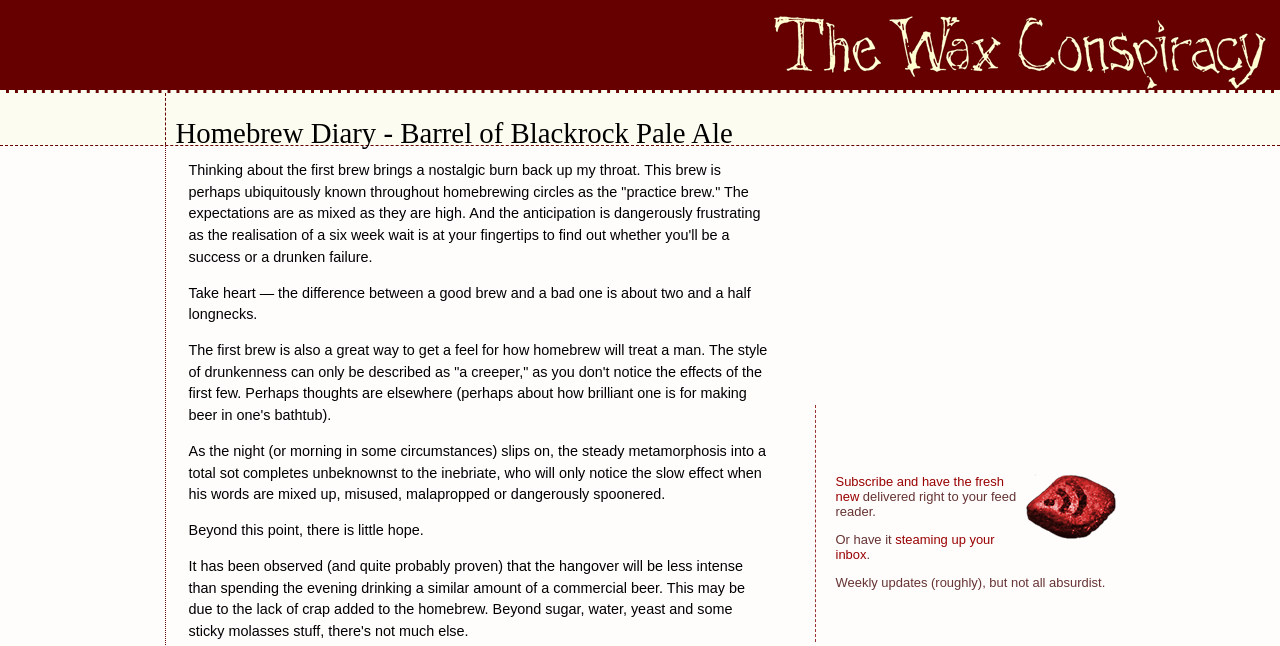Articulate a detailed summary of the webpage's content and design.

The webpage appears to be a blog post or article about homebrewing, specifically the author's experience with their first brew. At the top of the page, there is a large image titled "The Wax Conspiracy" that takes up most of the width of the page. Below the image, there is a heading that reads "Homebrew Diary - Barrel of Blackrock Pale Ale".

The main content of the page is a series of paragraphs that describe the author's experience with their first brew. The text is divided into five sections, each describing a different aspect of the brewing process and the author's thoughts and feelings about it. The paragraphs are positioned in a vertical column, with each section building on the previous one to create a narrative flow.

To the right of the main content, there are several links and text elements that appear to be related to subscribing to the blog or newsletter. There is a link with the text "Subscribe and have the fresh new", followed by a brief description of what the subscription entails. Below this, there is another link that reads "steaming up your inbox", which is likely a humorous way of describing the newsletter.

Overall, the webpage has a casual and conversational tone, with the author sharing their personal experience and thoughts about homebrewing in a humorous and relatable way.